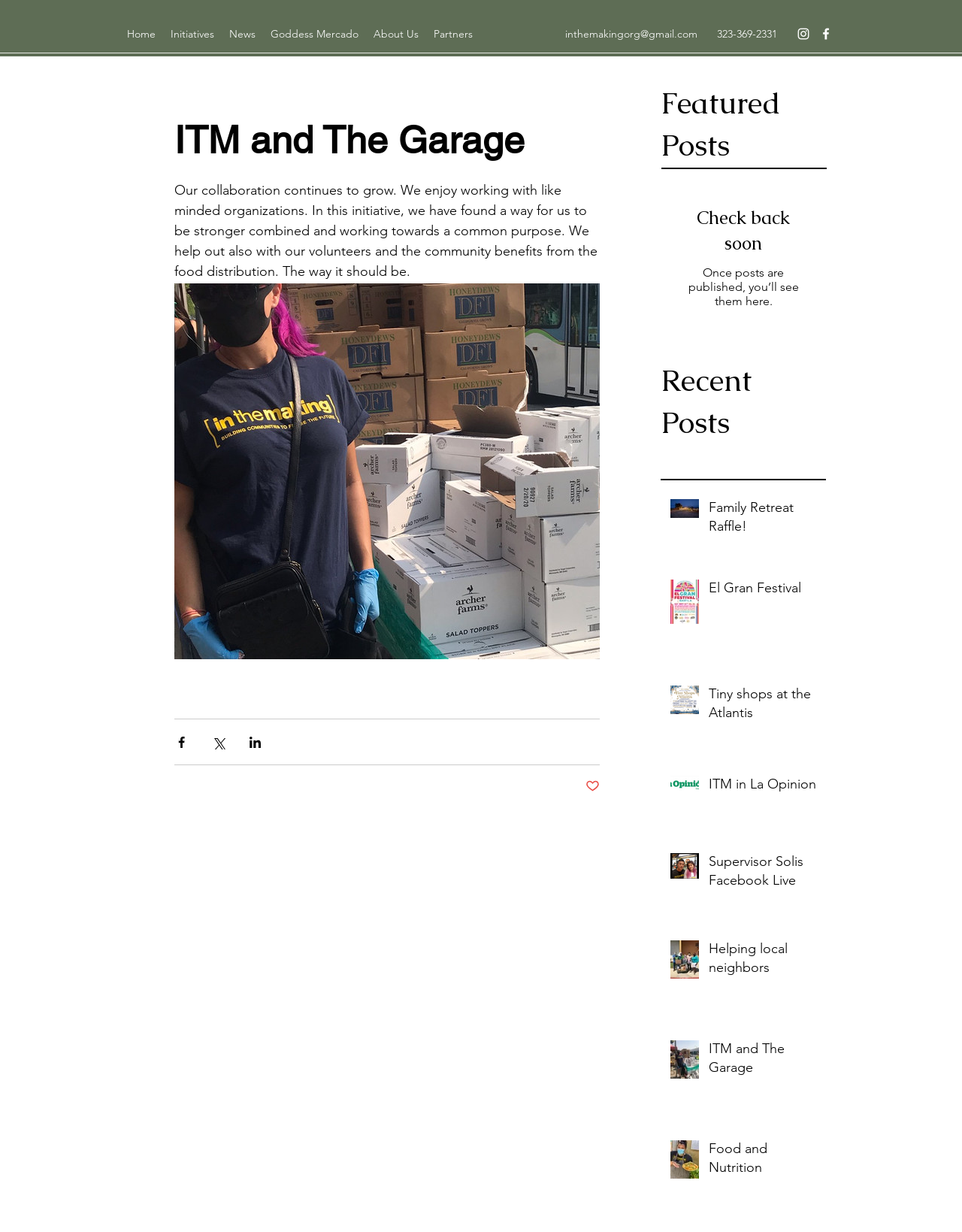Show the bounding box coordinates for the HTML element described as: "News".

[0.23, 0.018, 0.273, 0.037]